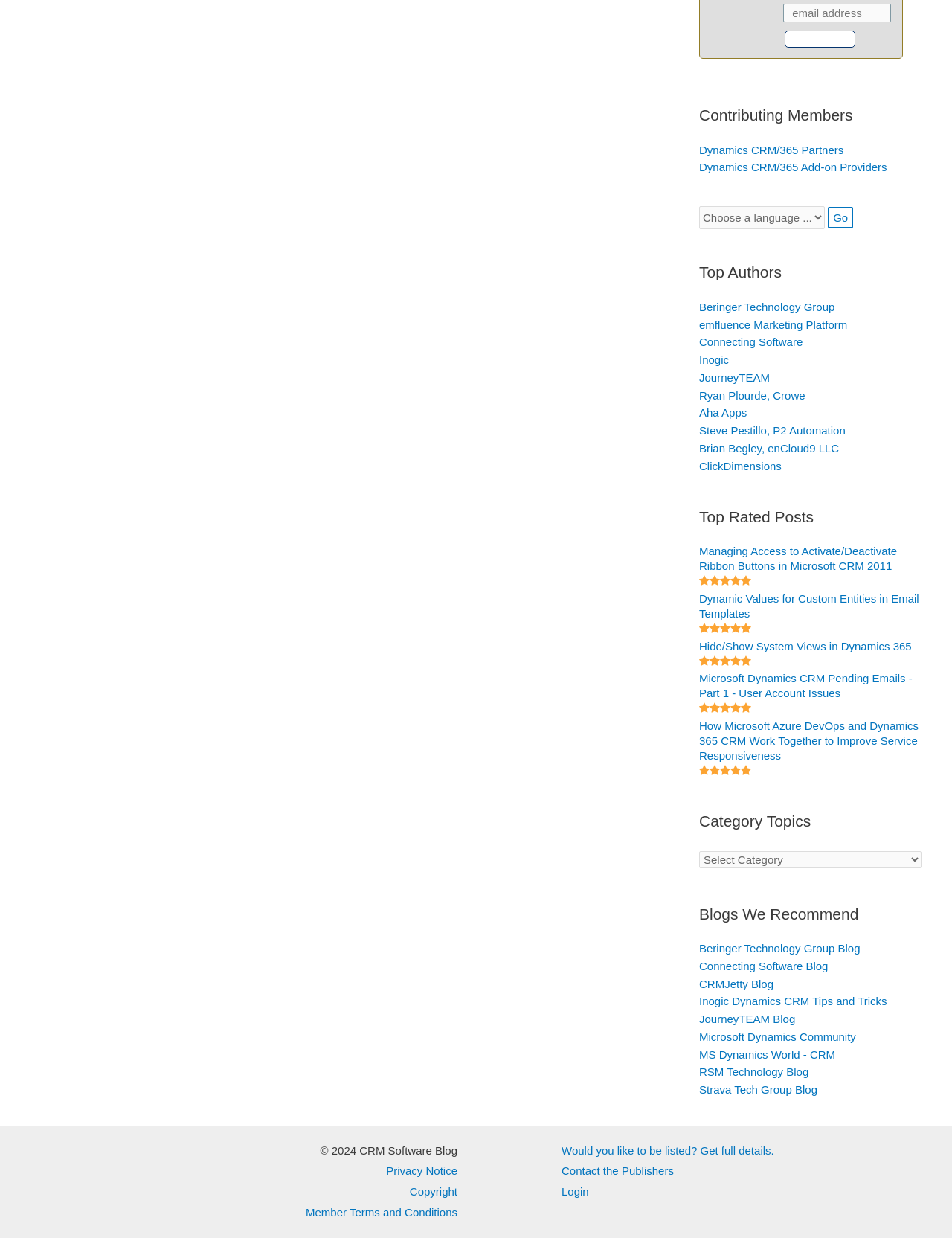Identify the bounding box coordinates for the region to click in order to carry out this instruction: "Subscribe to the newsletter". Provide the coordinates using four float numbers between 0 and 1, formatted as [left, top, right, bottom].

[0.824, 0.024, 0.898, 0.038]